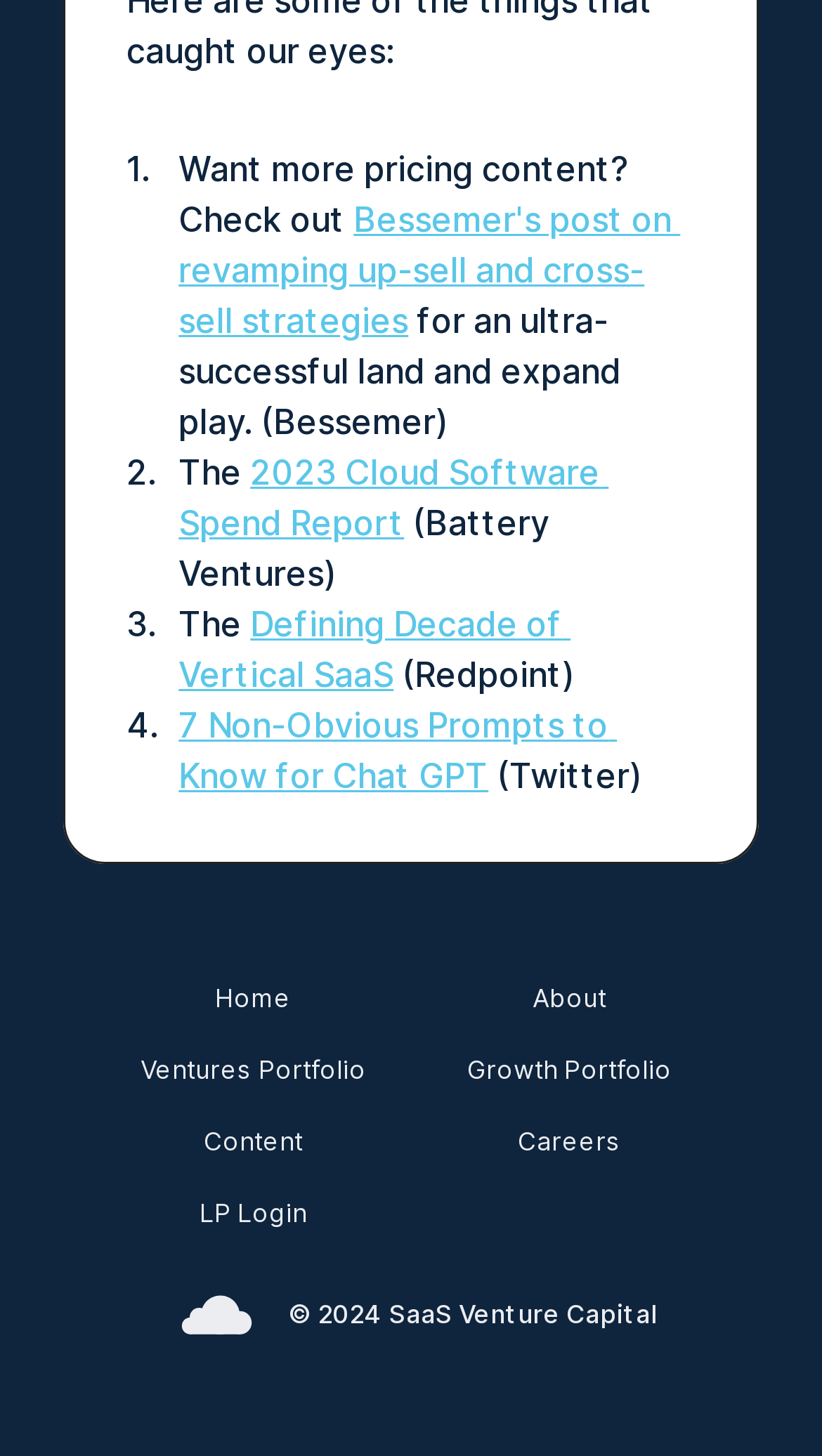Predict the bounding box of the UI element based on the description: "Ventures Portfolio". The coordinates should be four float numbers between 0 and 1, formatted as [left, top, right, bottom].

[0.171, 0.724, 0.445, 0.746]